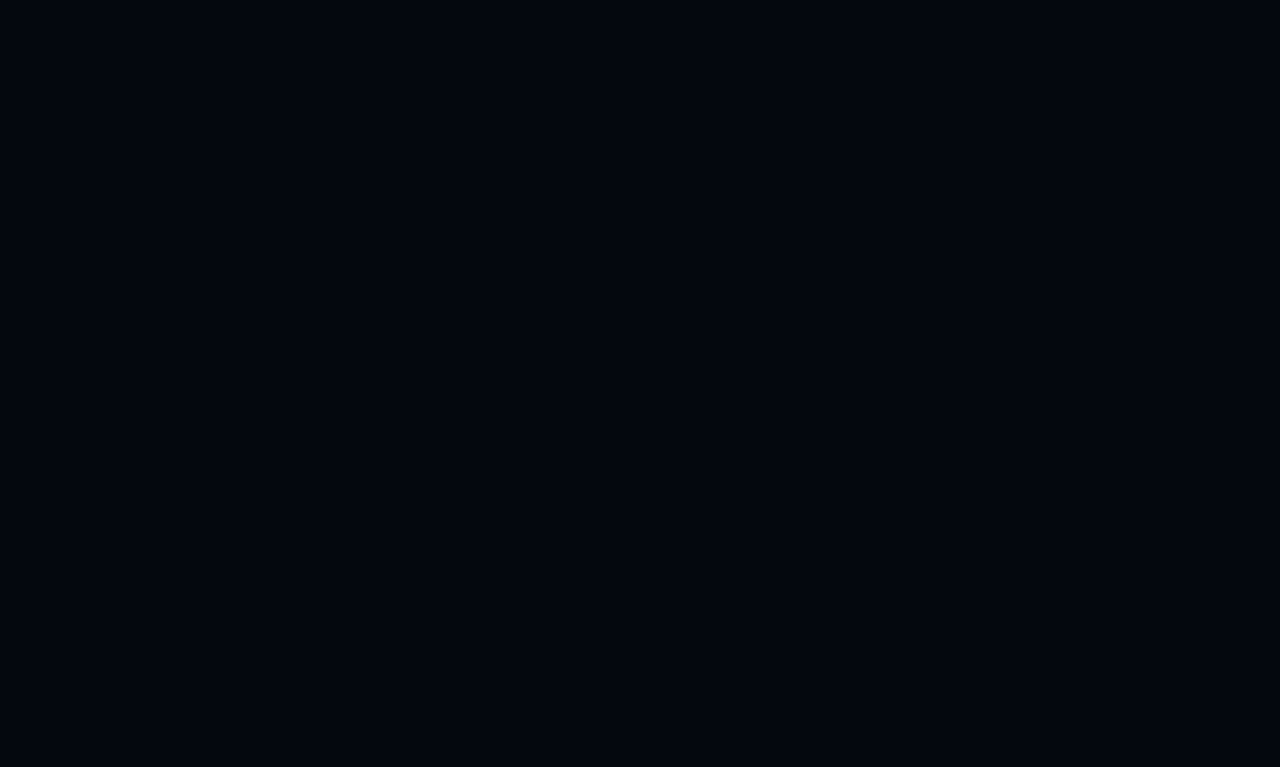Please examine the image and provide a detailed answer to the question: What is the first practice area listed?

I looked at the section labeled 'practices' and found that the first link listed is 'Personal Injury'.